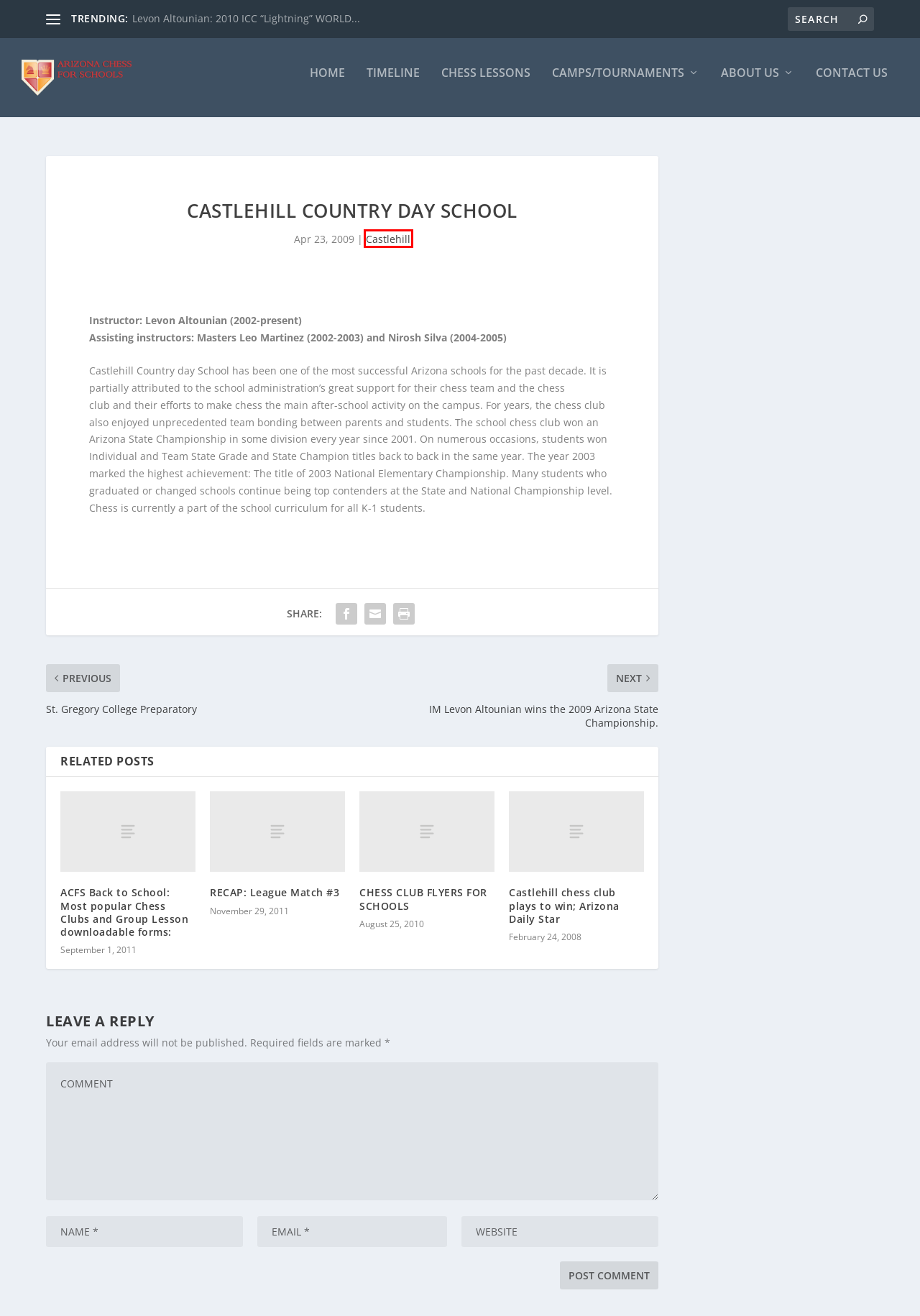Look at the screenshot of a webpage where a red rectangle bounding box is present. Choose the webpage description that best describes the new webpage after clicking the element inside the red bounding box. Here are the candidates:
A. RECAP: League Match #3  | Arizona Chess for Schools
B. Levon Altounian: 2010 ICC “Lightning” WORLD CHAMPION! | Arizona Chess for Schools
C. CHESS CLUB FLYERS FOR SCHOOLS | Arizona Chess for Schools
D. About Us | Arizona Chess for Schools
E. Castlehill chess club plays to win; Arizona Daily Star  | Arizona Chess for Schools
F. Arizona Chess for Schools | Chess Lessons, Chess Camps and Chess Tournaments for Children and Adults
G. Castlehill | Arizona Chess for Schools
H. Chess Lessons | Arizona Chess for Schools

G